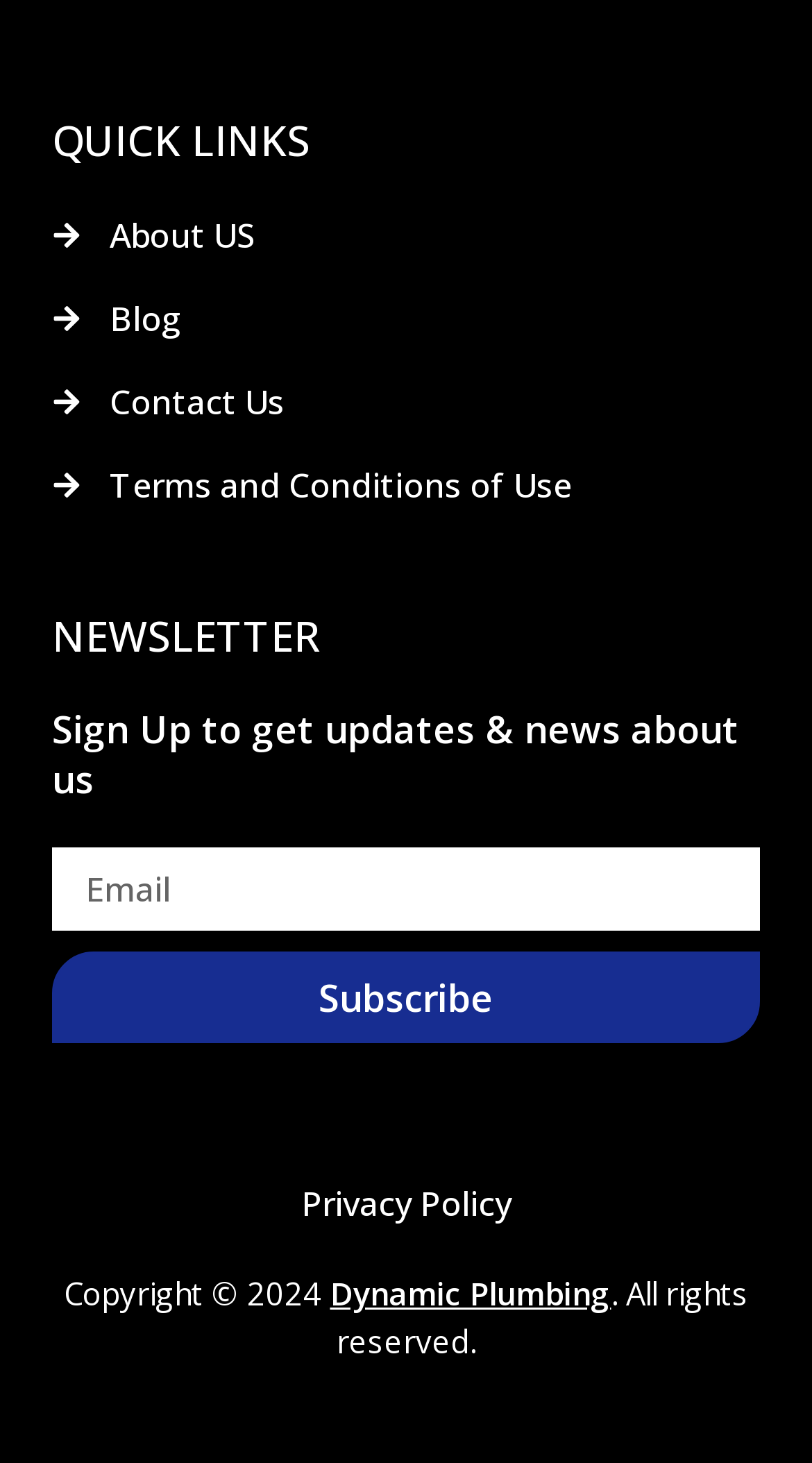Highlight the bounding box coordinates of the region I should click on to meet the following instruction: "Contact 'Contact us'".

None